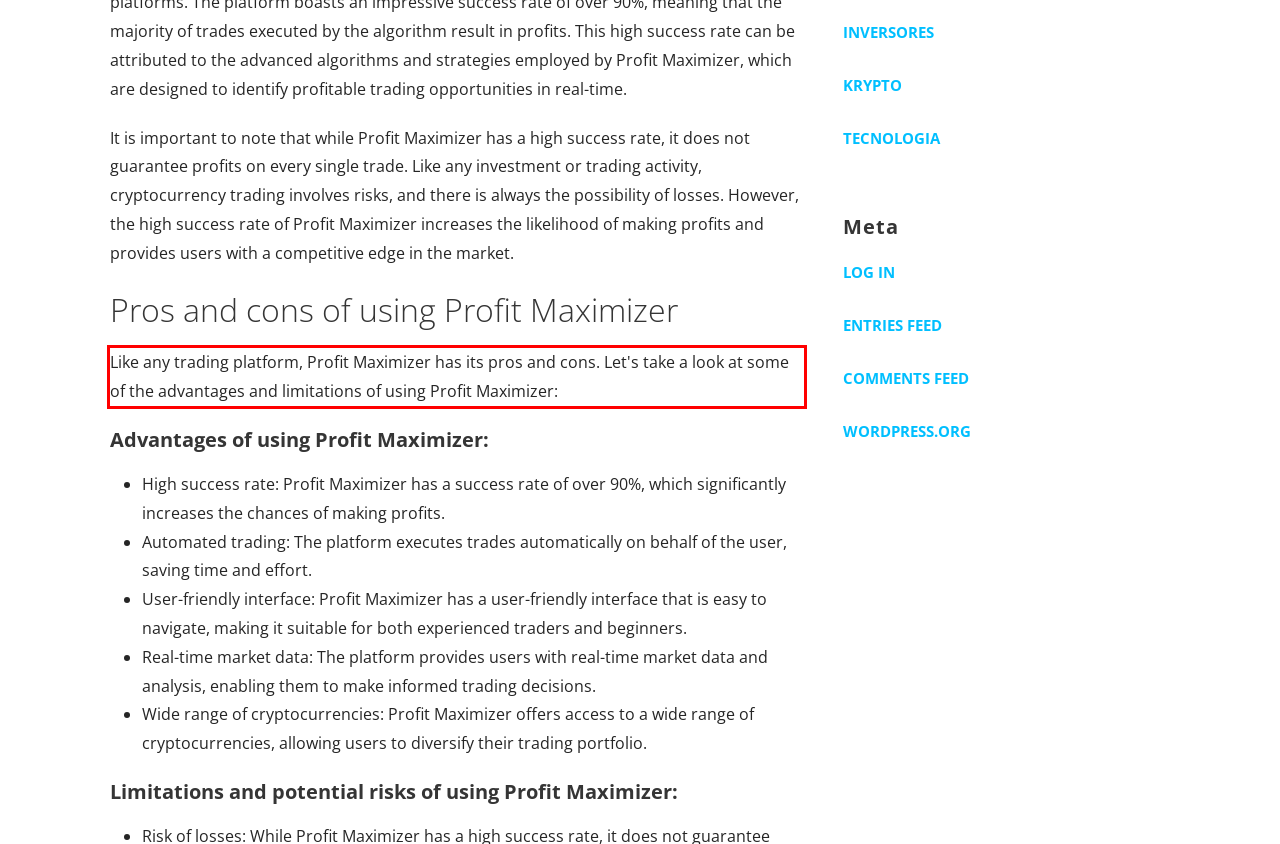You are presented with a webpage screenshot featuring a red bounding box. Perform OCR on the text inside the red bounding box and extract the content.

Like any trading platform, Profit Maximizer has its pros and cons. Let's take a look at some of the advantages and limitations of using Profit Maximizer: